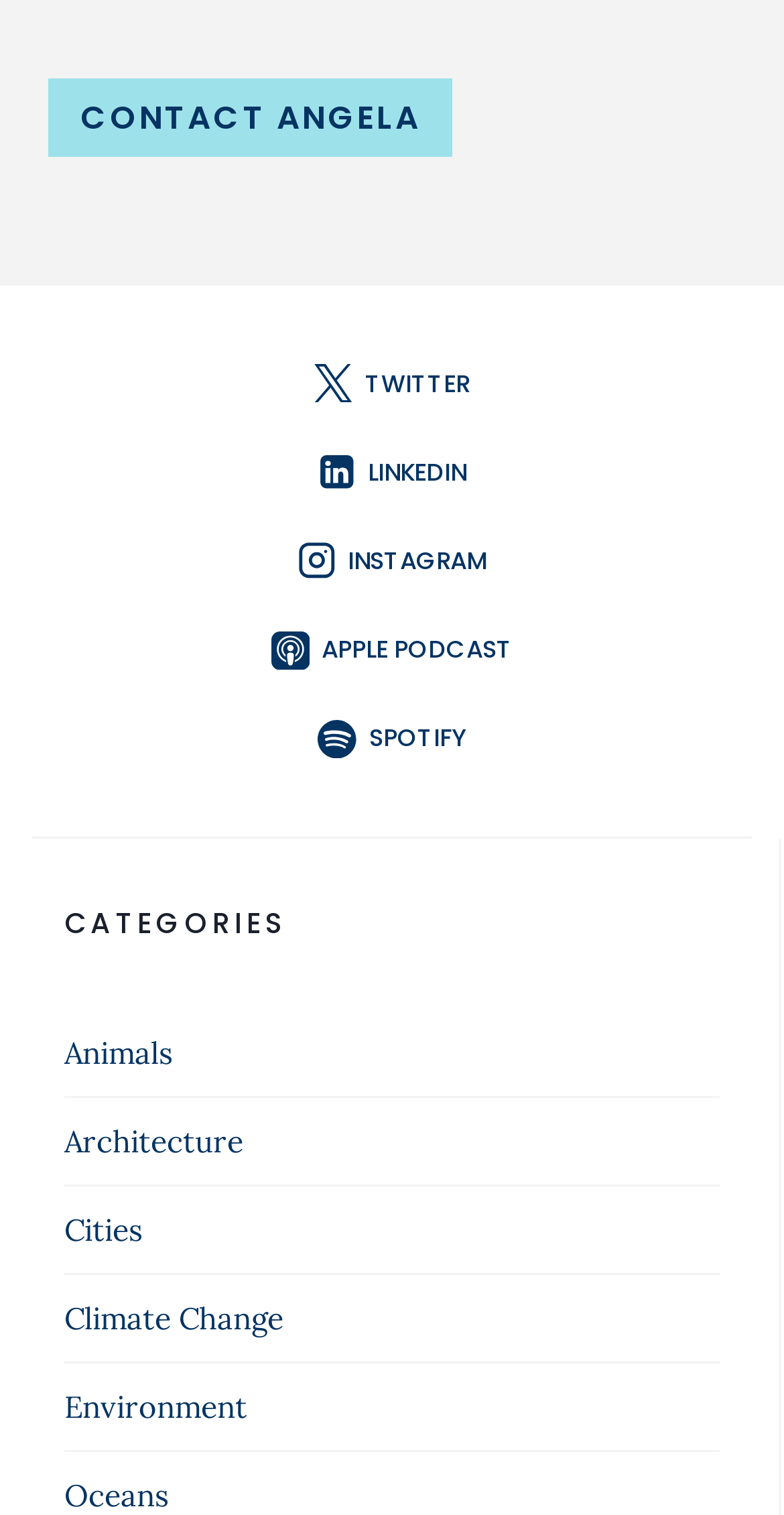For the following element description, predict the bounding box coordinates in the format (top-left x, top-left y, bottom-right x, bottom-right y). All values should be floating point numbers between 0 and 1. Description: aria-label="Open navigation menu"

None